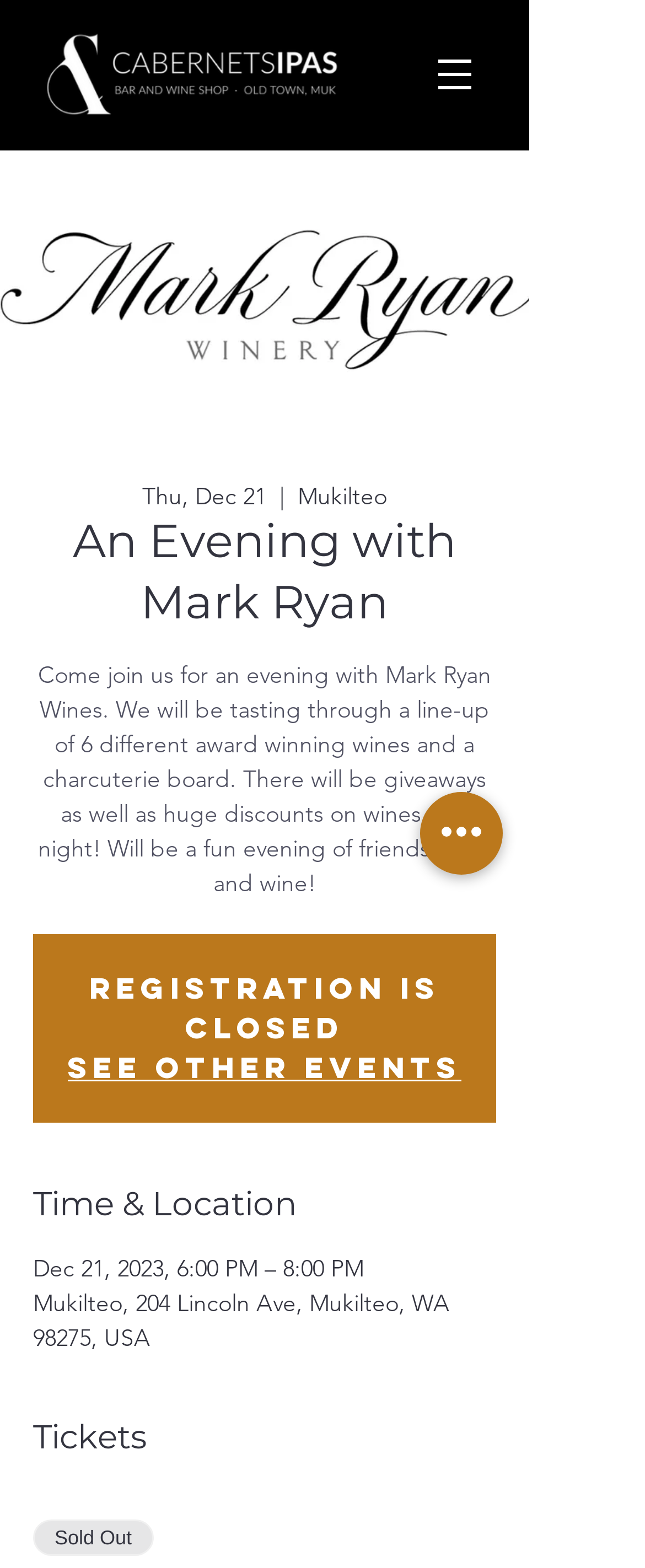What is the event name?
Please answer the question as detailed as possible.

I determined the event name by looking at the heading element with the text 'An Evening with Mark Ryan' which is located at the top of the webpage.